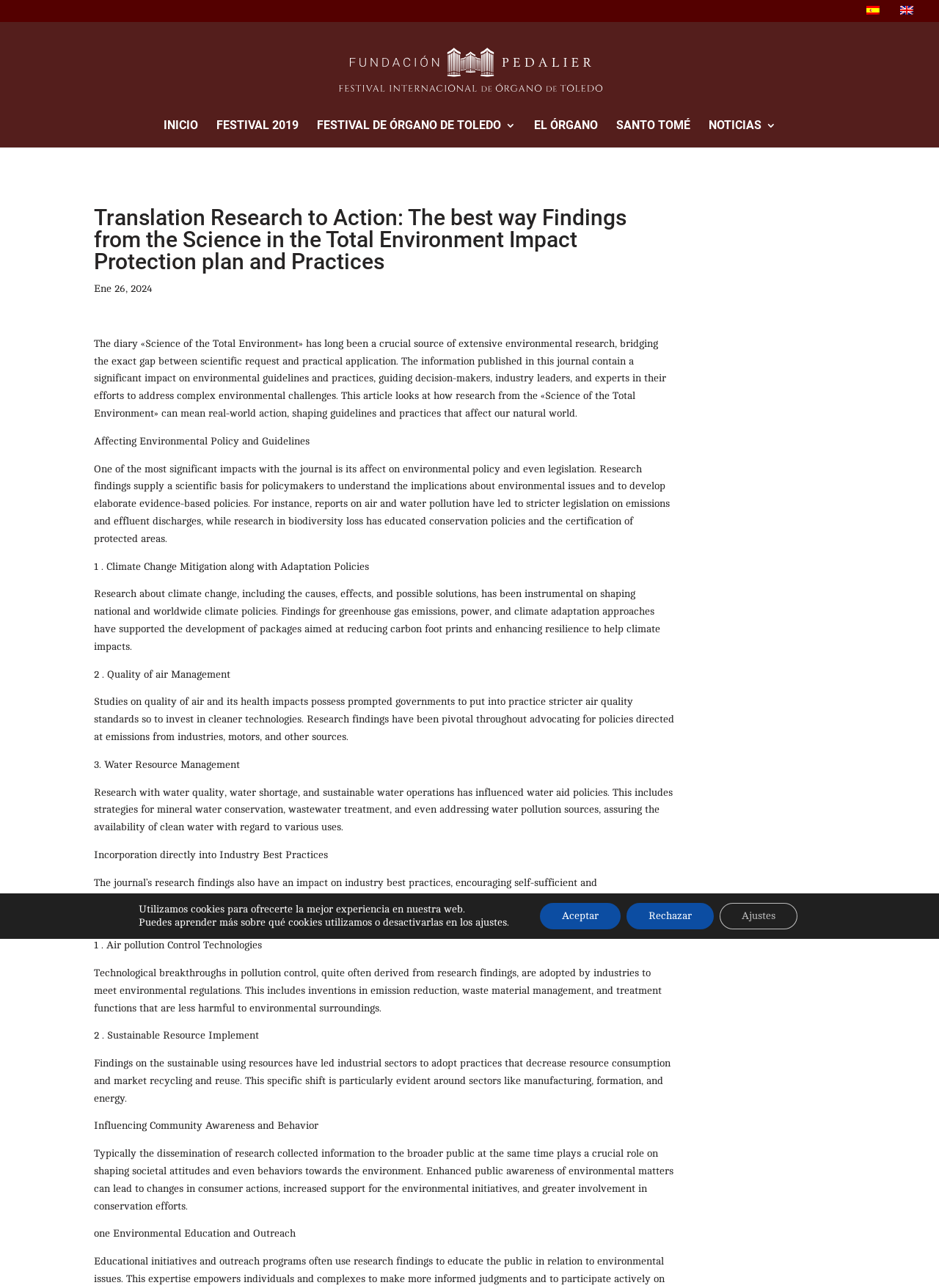What is the purpose of the 'Buscar:' searchbox?
Craft a detailed and extensive response to the question.

The 'Buscar:' searchbox is likely used to search for specific content within the website, allowing users to quickly find relevant information.